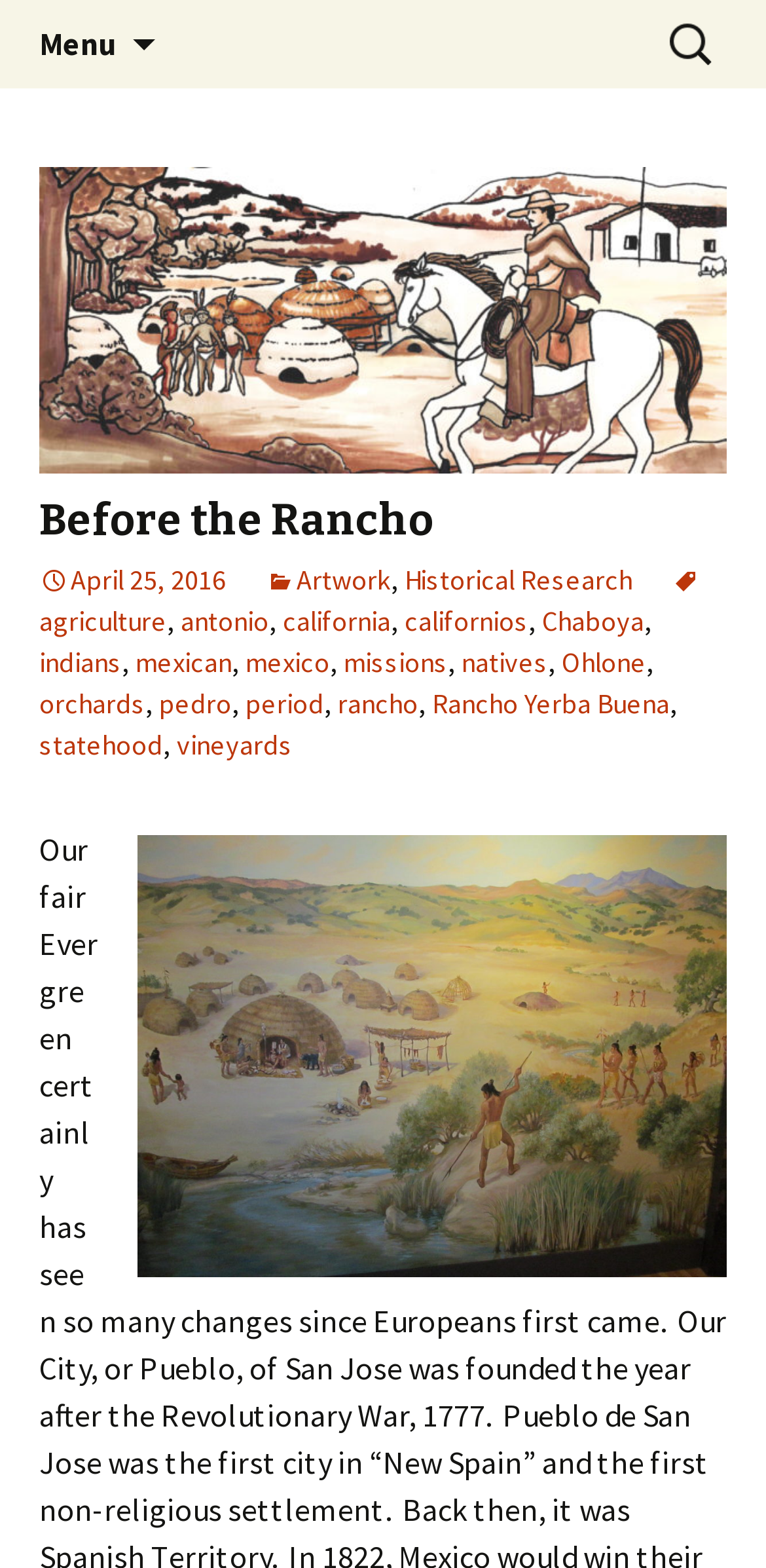Please predict the bounding box coordinates of the element's region where a click is necessary to complete the following instruction: "Toggle navigation". The coordinates should be represented by four float numbers between 0 and 1, i.e., [left, top, right, bottom].

None